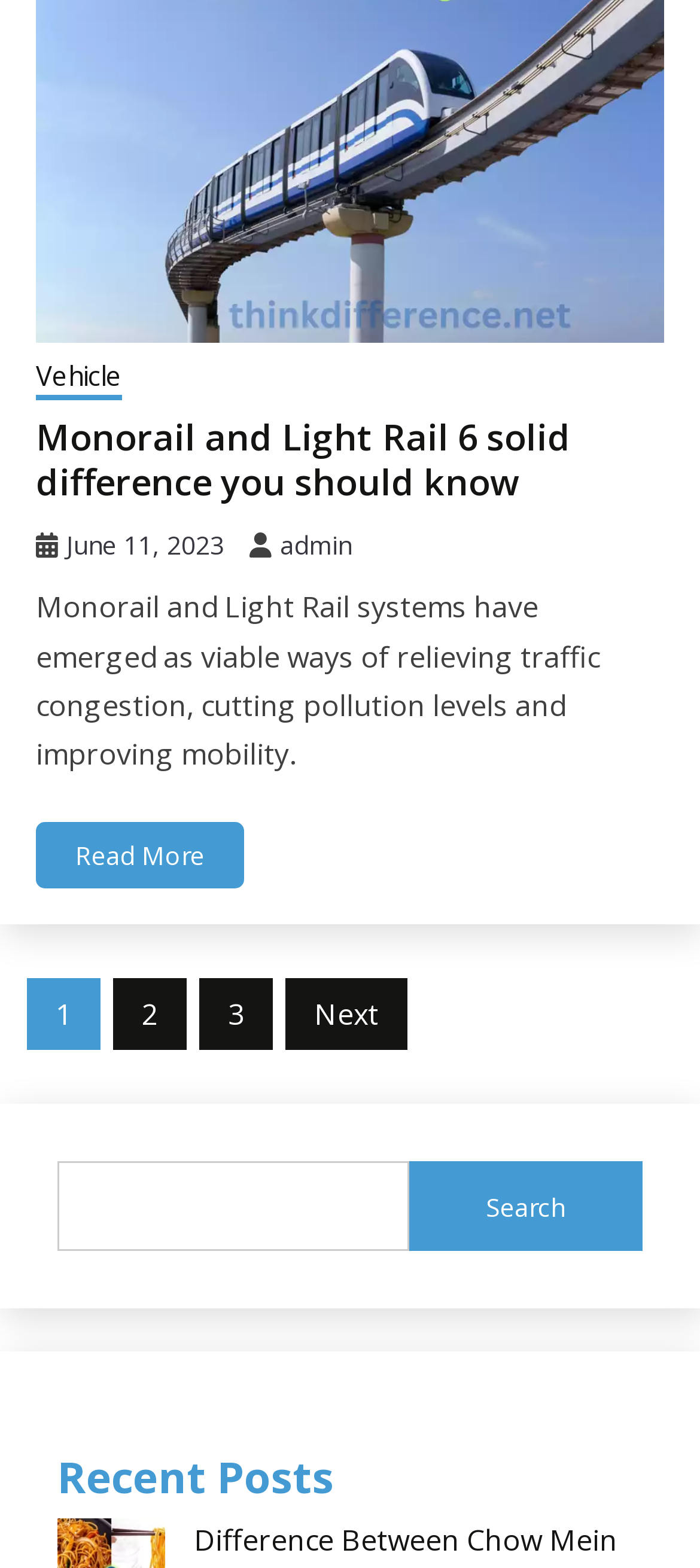Please determine the bounding box coordinates of the element to click on in order to accomplish the following task: "Go to page 2". Ensure the coordinates are four float numbers ranging from 0 to 1, i.e., [left, top, right, bottom].

[0.162, 0.624, 0.267, 0.67]